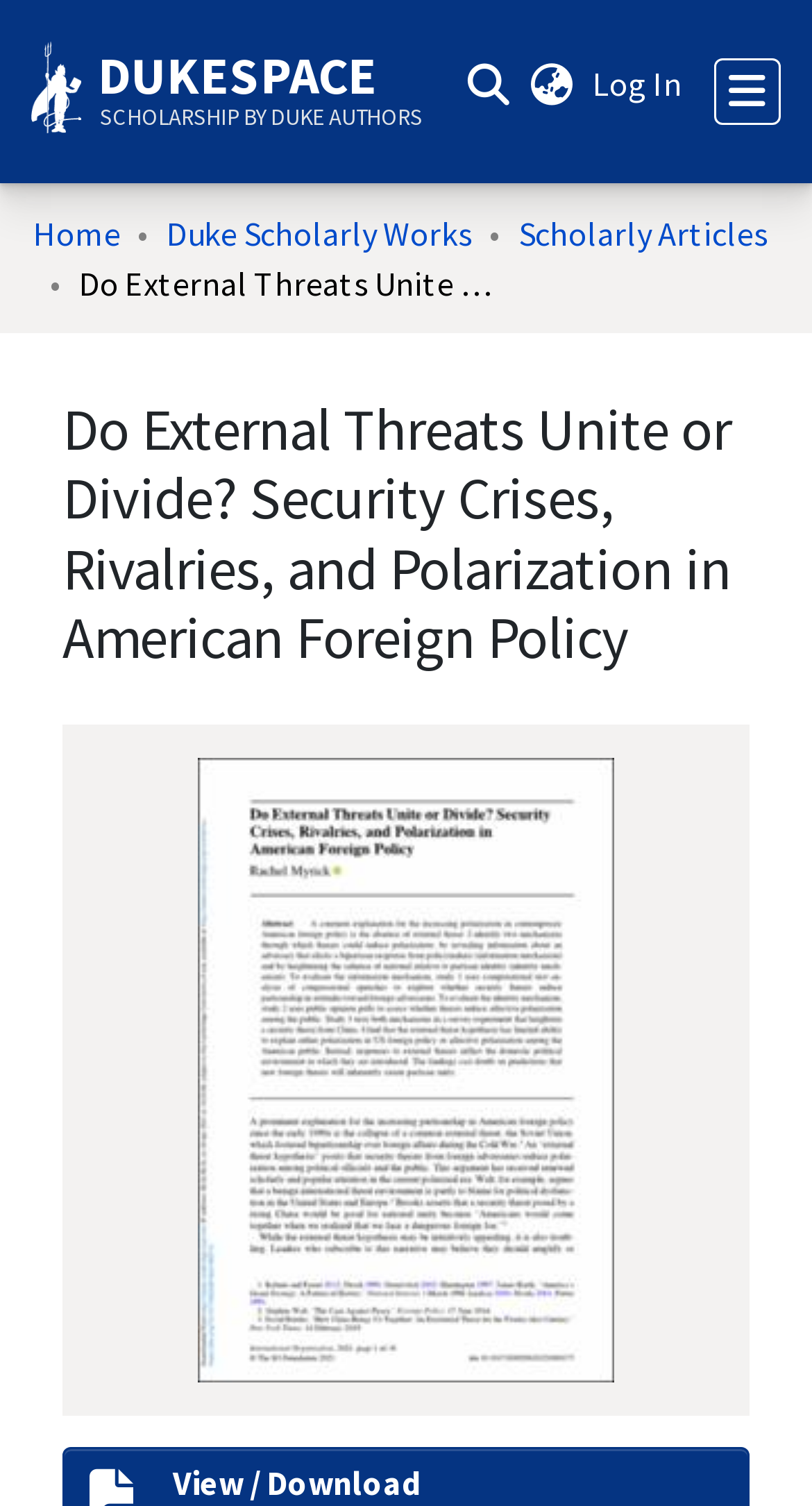Identify the bounding box coordinates of the clickable section necessary to follow the following instruction: "Browse through communities and collections". The coordinates should be presented as four float numbers from 0 to 1, i.e., [left, top, right, bottom].

[0.041, 0.122, 0.567, 0.191]